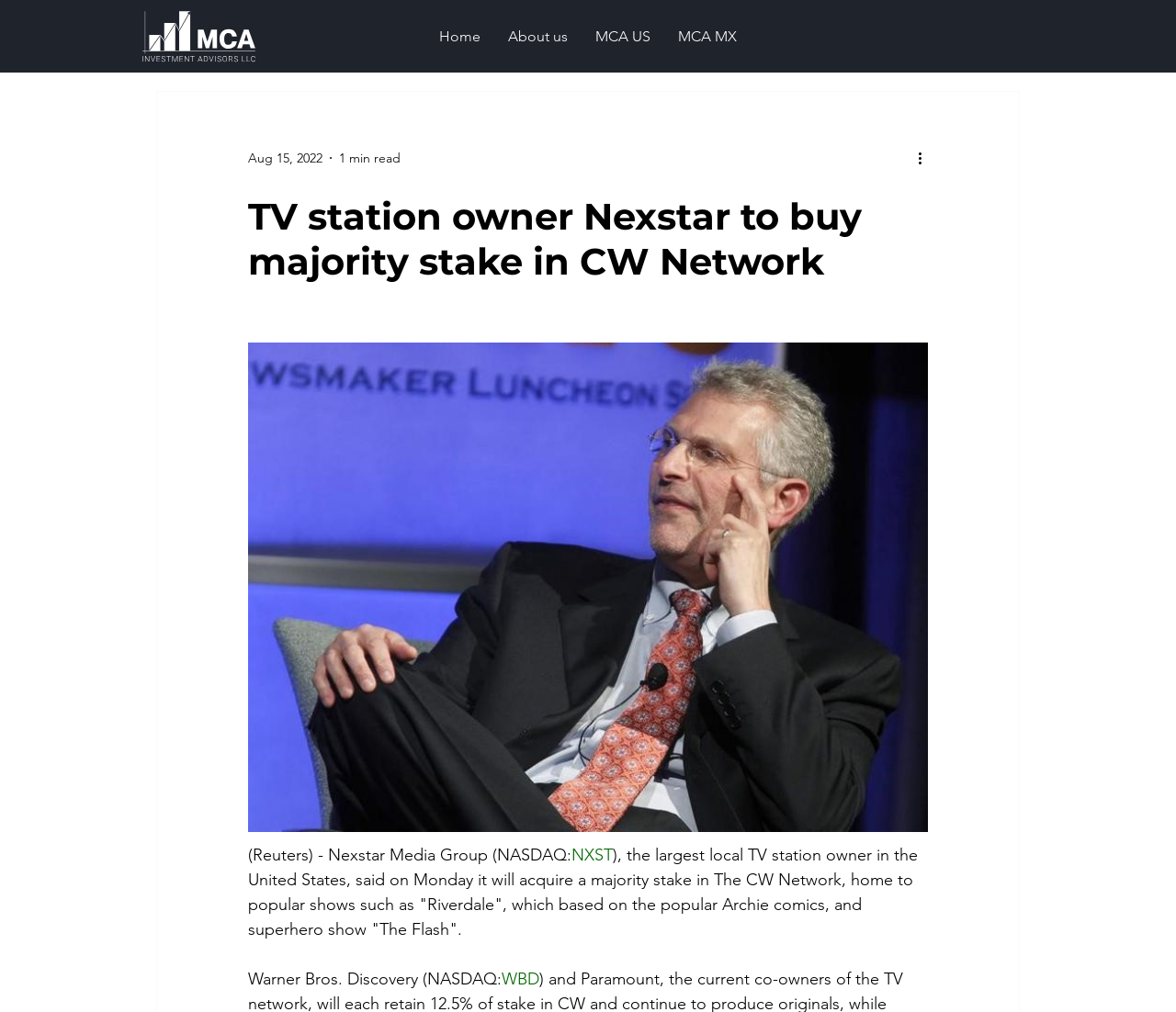Based on the image, please respond to the question with as much detail as possible:
What is the estimated reading time of the article?

The answer can be found in the article metadata, which states '1 min read'.